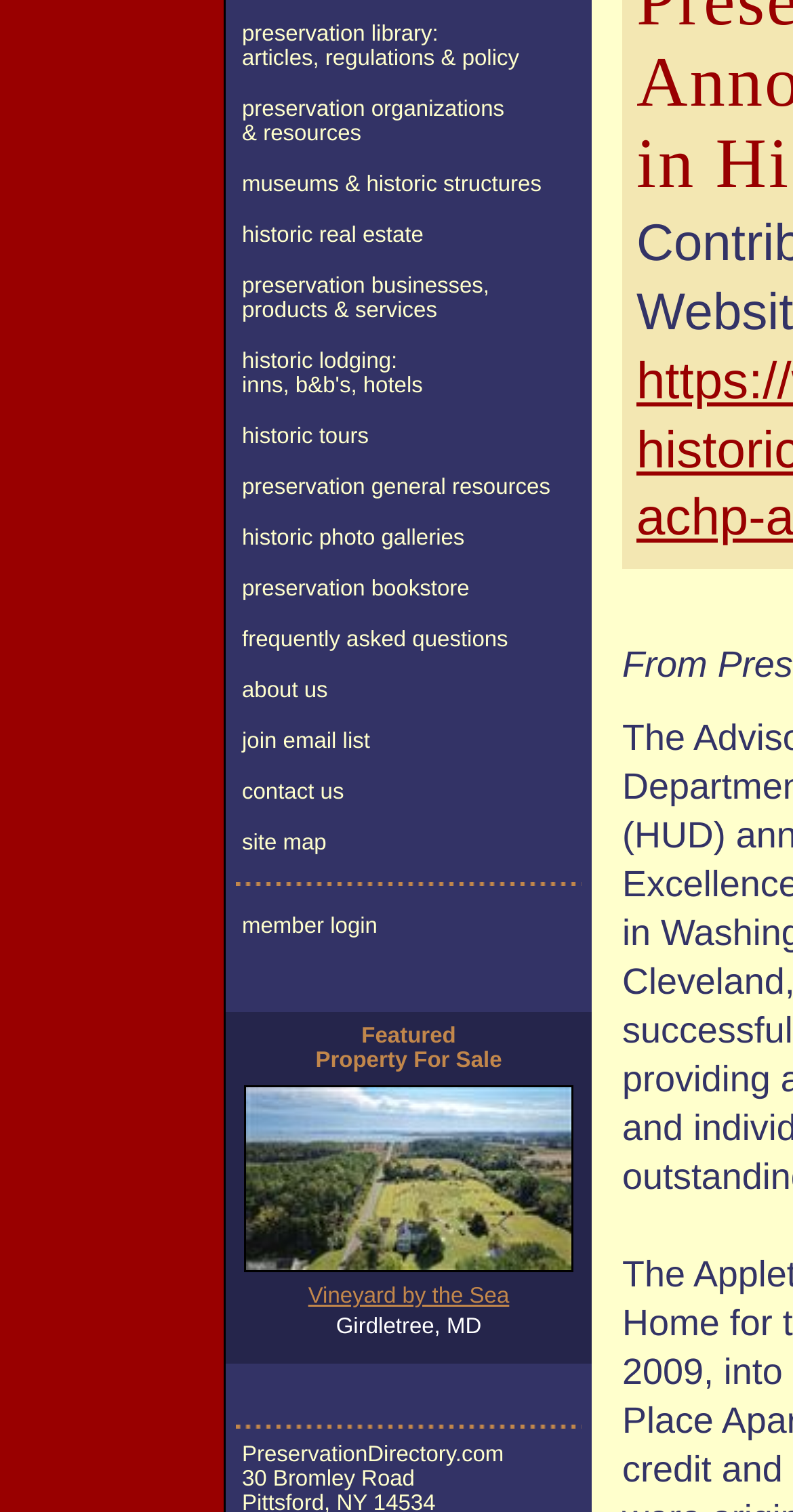Find the bounding box coordinates for the UI element that matches this description: "navigation".

None